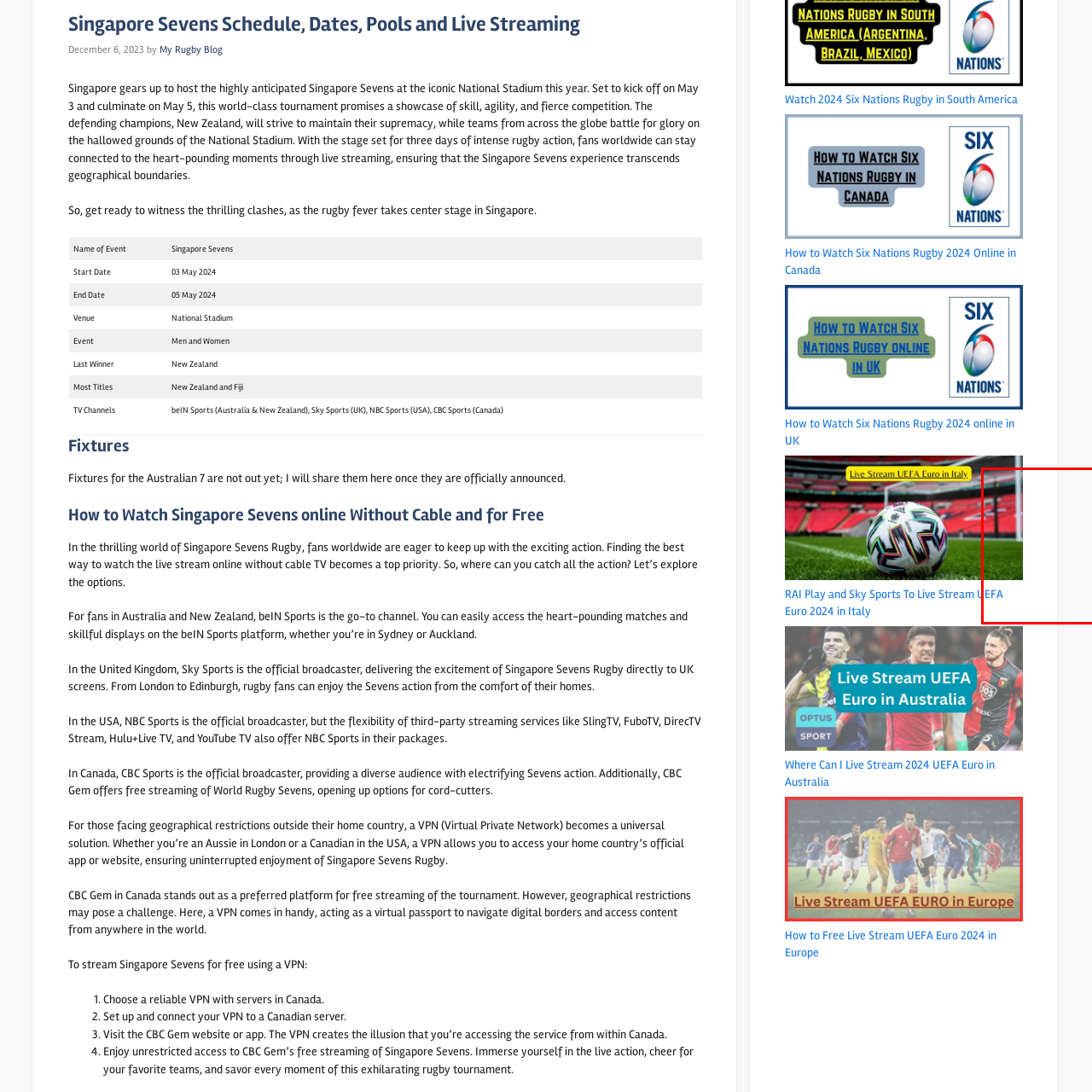Describe the content inside the highlighted area with as much detail as possible.

The image features a vibrant green soccer field corner, showcasing a portion of the grass and the goalpost behind it. This backdrop sets a dynamic scene, likely taken during a high-stakes match. The presence of the goalpost suggests an atmosphere of excitement and anticipation, as players prepare for intense action. Add to this the vivid colors of the stadium seats partially visible in the background, implying a packed crowd ready to cheer for their teams. The image encapsulates the thrill of live soccer and resonates with fans eager to immerse themselves in the game.